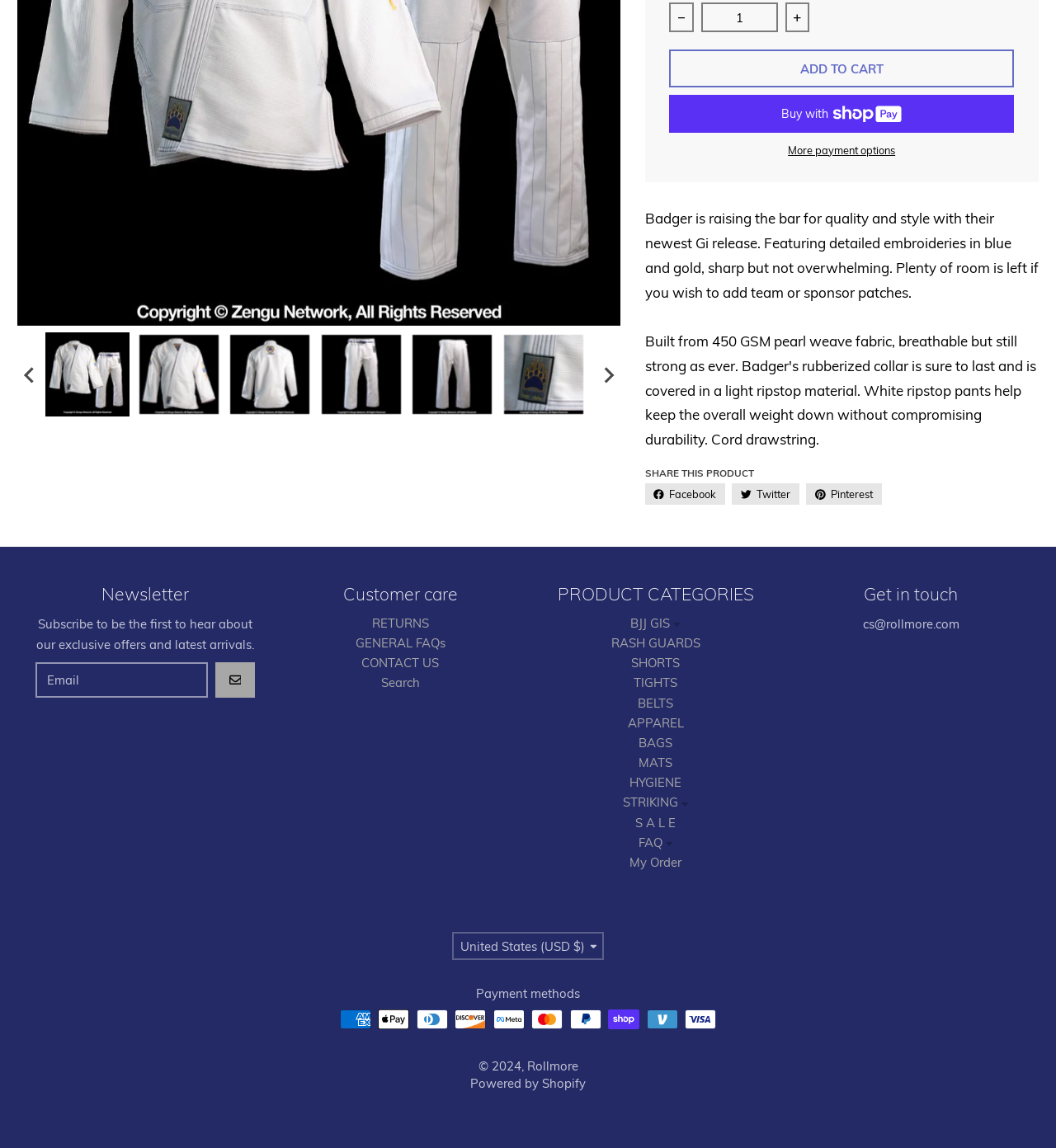Please determine the bounding box coordinates, formatted as (top-left x, top-left y, bottom-right x, bottom-right y), with all values as floating point numbers between 0 and 1. Identify the bounding box of the region described as: parent_node: GO aria-label="Email" name="contact[email]" placeholder="Email"

[0.033, 0.577, 0.197, 0.608]